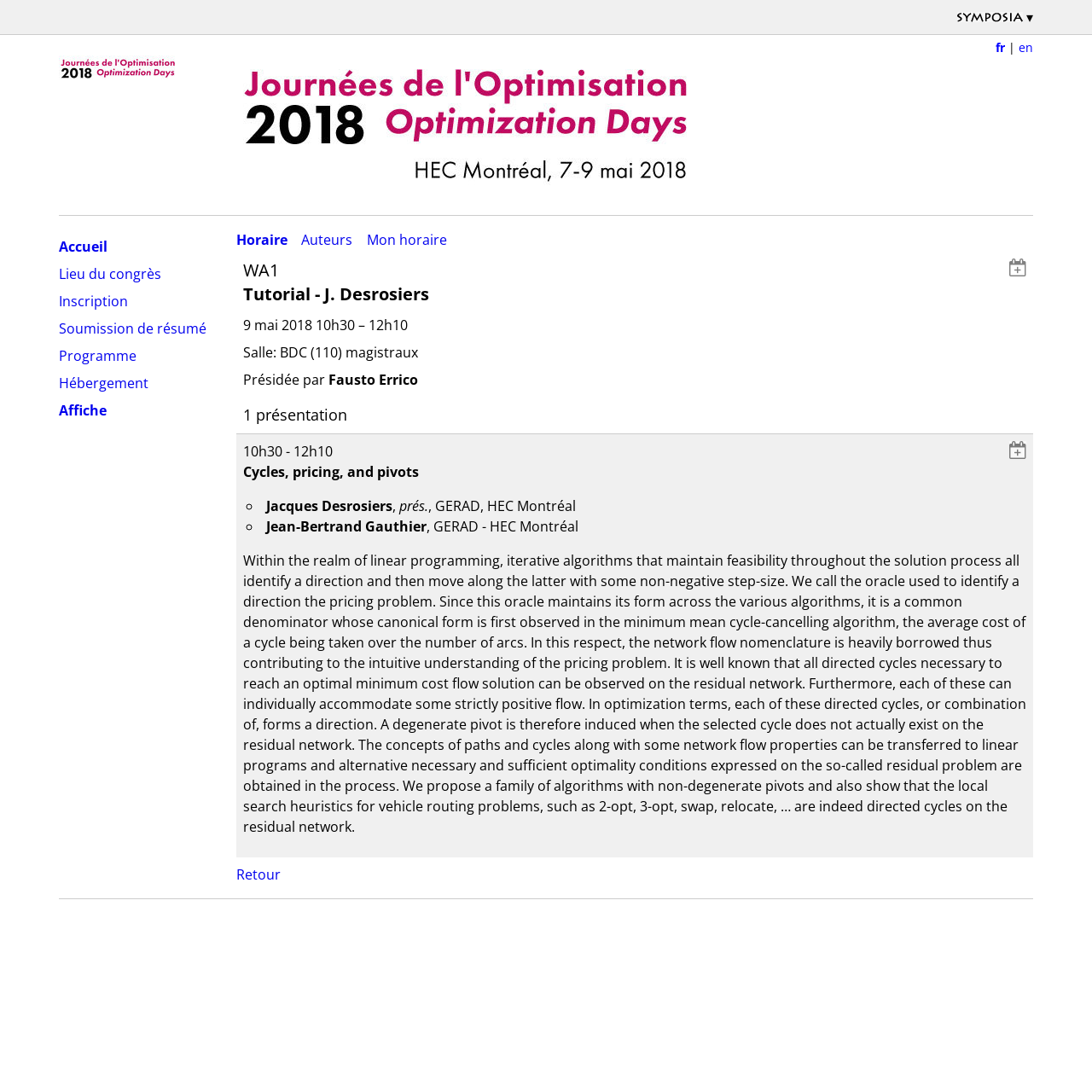What is the title of the tutorial session?
Look at the screenshot and respond with one word or a short phrase.

WA1 Tutorial - J. Desrosiers